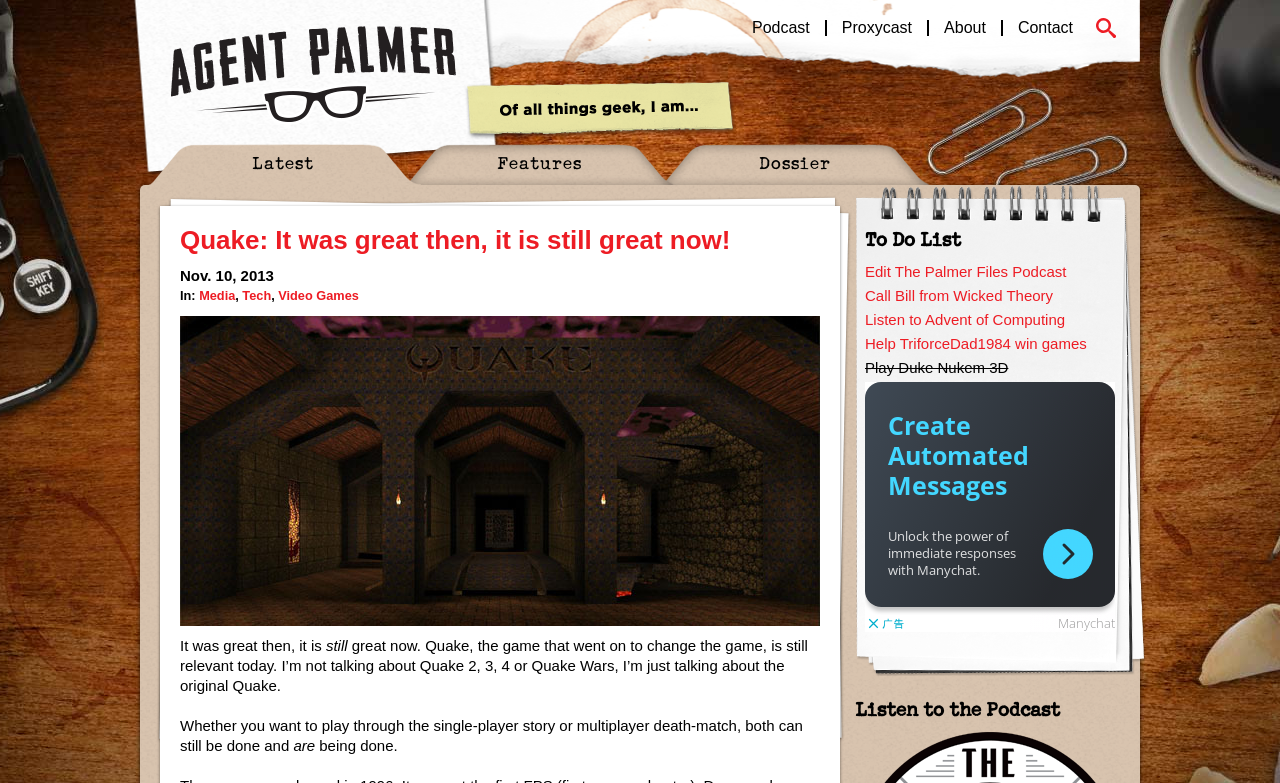Show the bounding box coordinates for the HTML element described as: "aria-label="Advertisement" name="aswift_0" title="Advertisement"".

[0.676, 0.488, 0.871, 0.807]